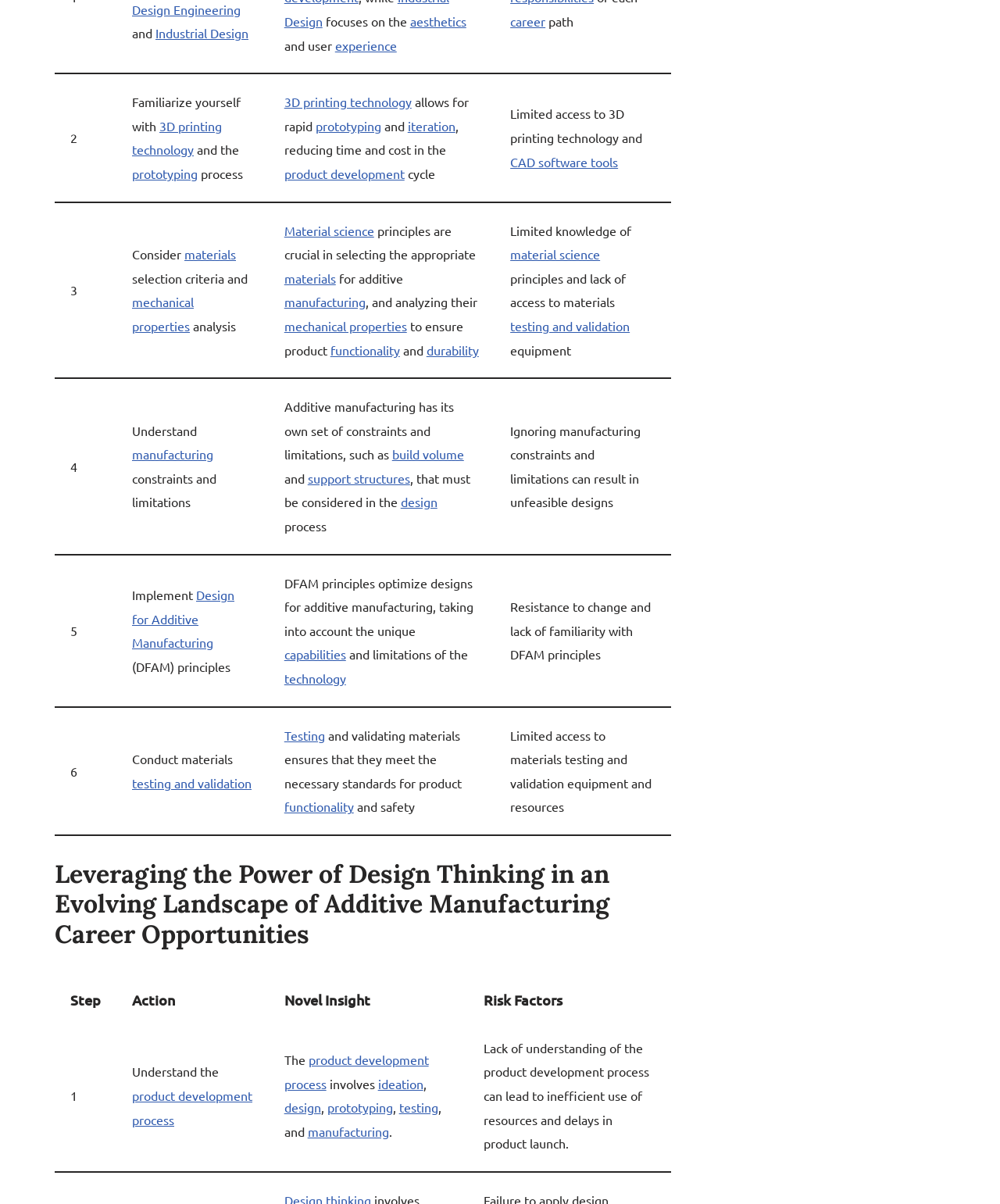What should be considered in the design process?
Based on the screenshot, provide a one-word or short-phrase response.

manufacturing constraints and limitations